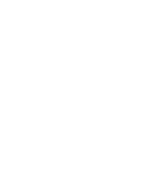Generate an elaborate caption for the image.

The image presented appears to be a minimalist graphic representing a social media platform, commonly associated with sharing and discovering music. This artwork is part of a promotional layout for artist Marc Cohn, highlighting the integration of modern digital platforms where fans can listen to his music. Below the graphic, there are various links to popular streaming services, including Spotify, Apple Music, and YouTube, encouraging viewers to explore more of his music. The sleek design aligns with contemporary aesthetics, appealing to listeners and enhancing the overall experience of connecting with the artist’s work online.